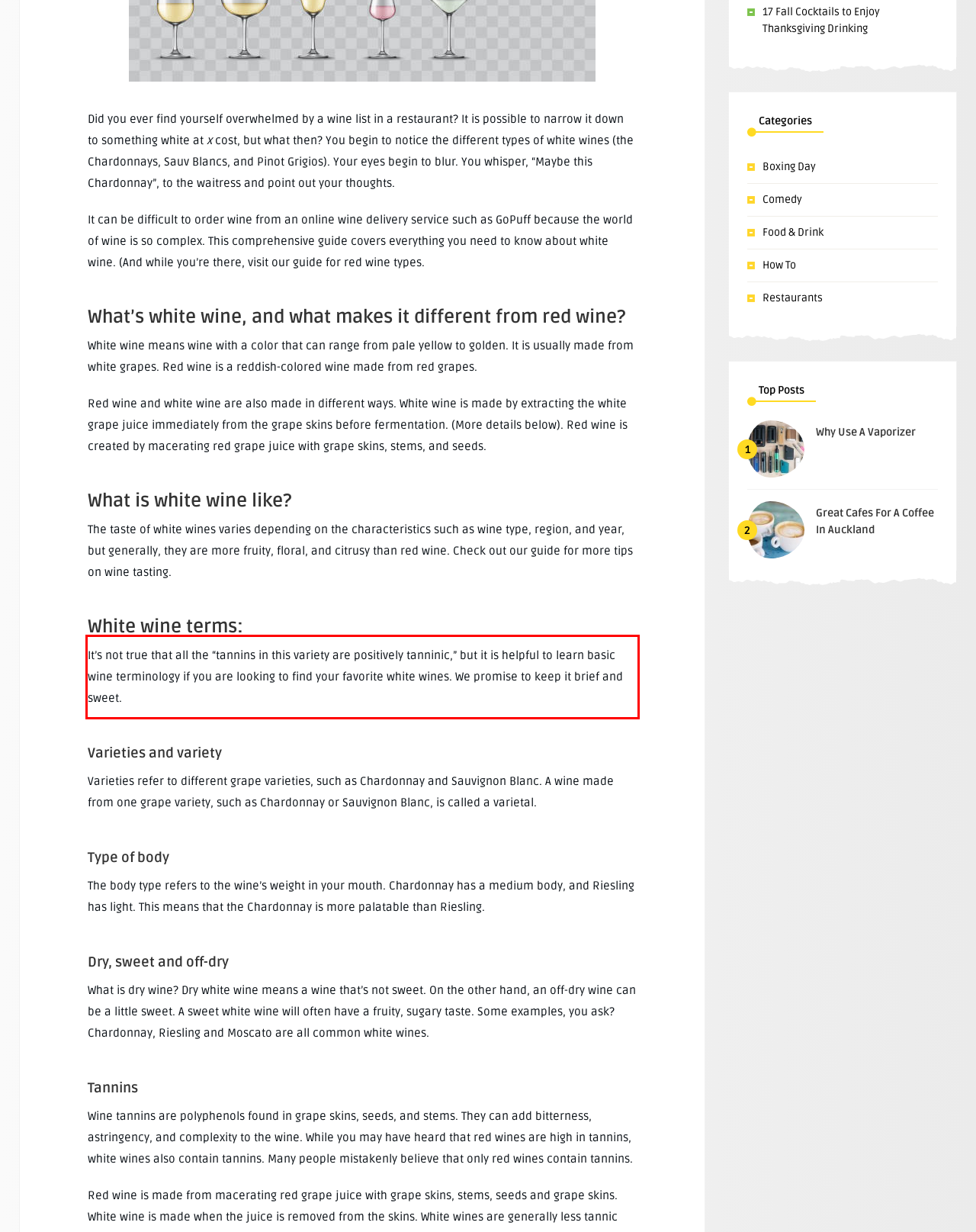Please extract the text content within the red bounding box on the webpage screenshot using OCR.

It’s not true that all the “tannins in this variety are positively tanninic,” but it is helpful to learn basic wine terminology if you are looking to find your favorite white wines. We promise to keep it brief and sweet.